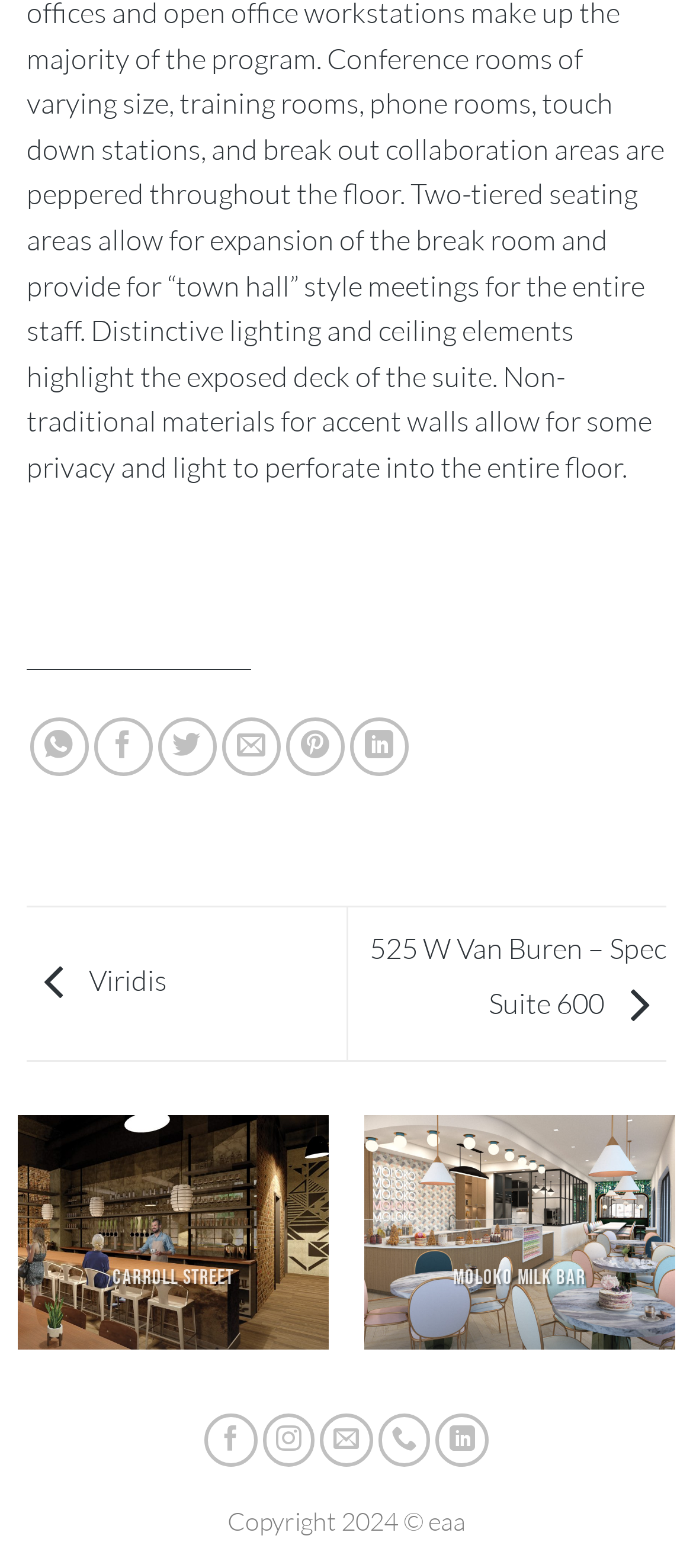Provide a one-word or one-phrase answer to the question:
How many contact methods are provided?

5